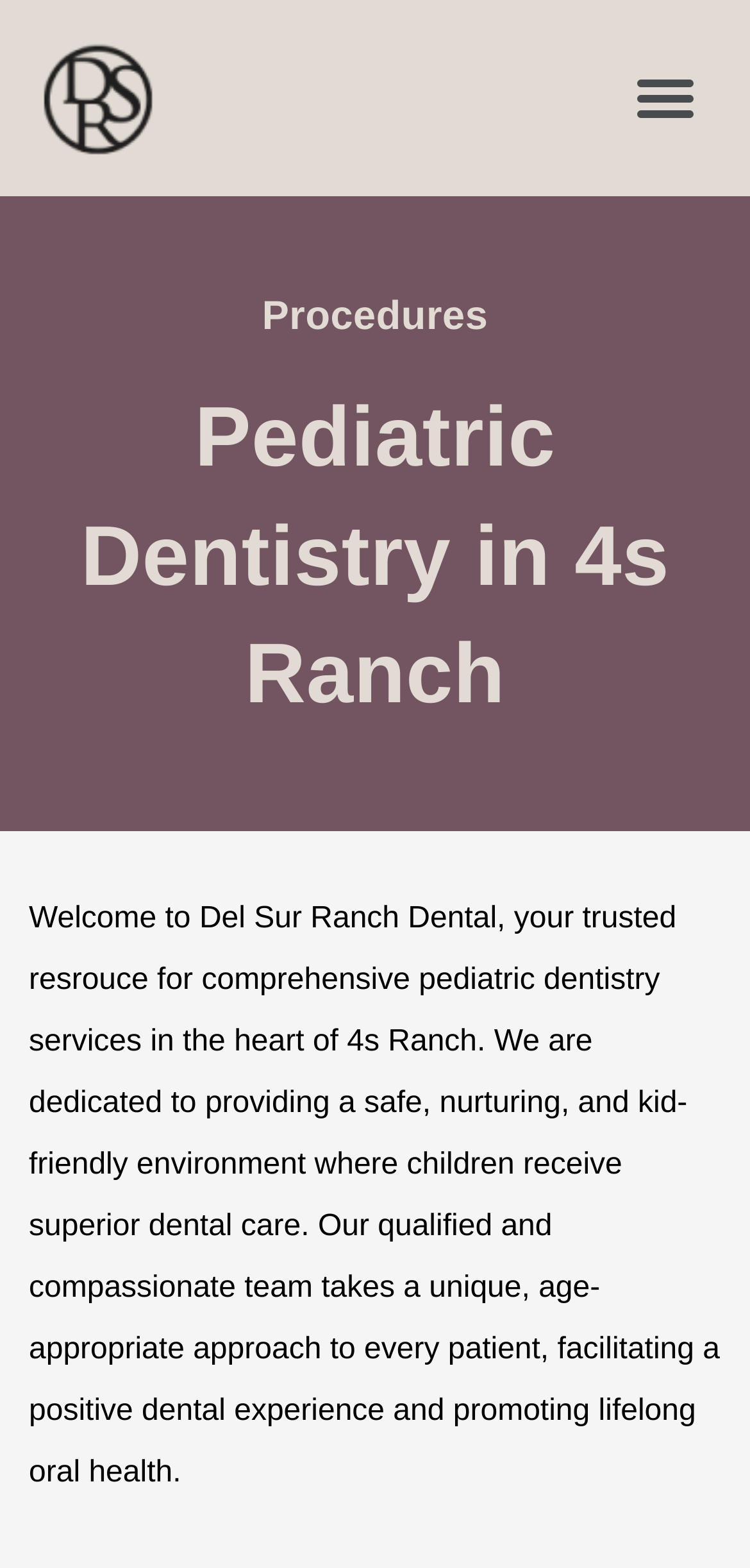What is the name of the dental clinic?
Based on the image, please offer an in-depth response to the question.

The name of the dental clinic can be found in the top-left corner of the webpage, where it is written as 'Del Sur Ranch Dental' in a logo format, and also as a link with the same text.